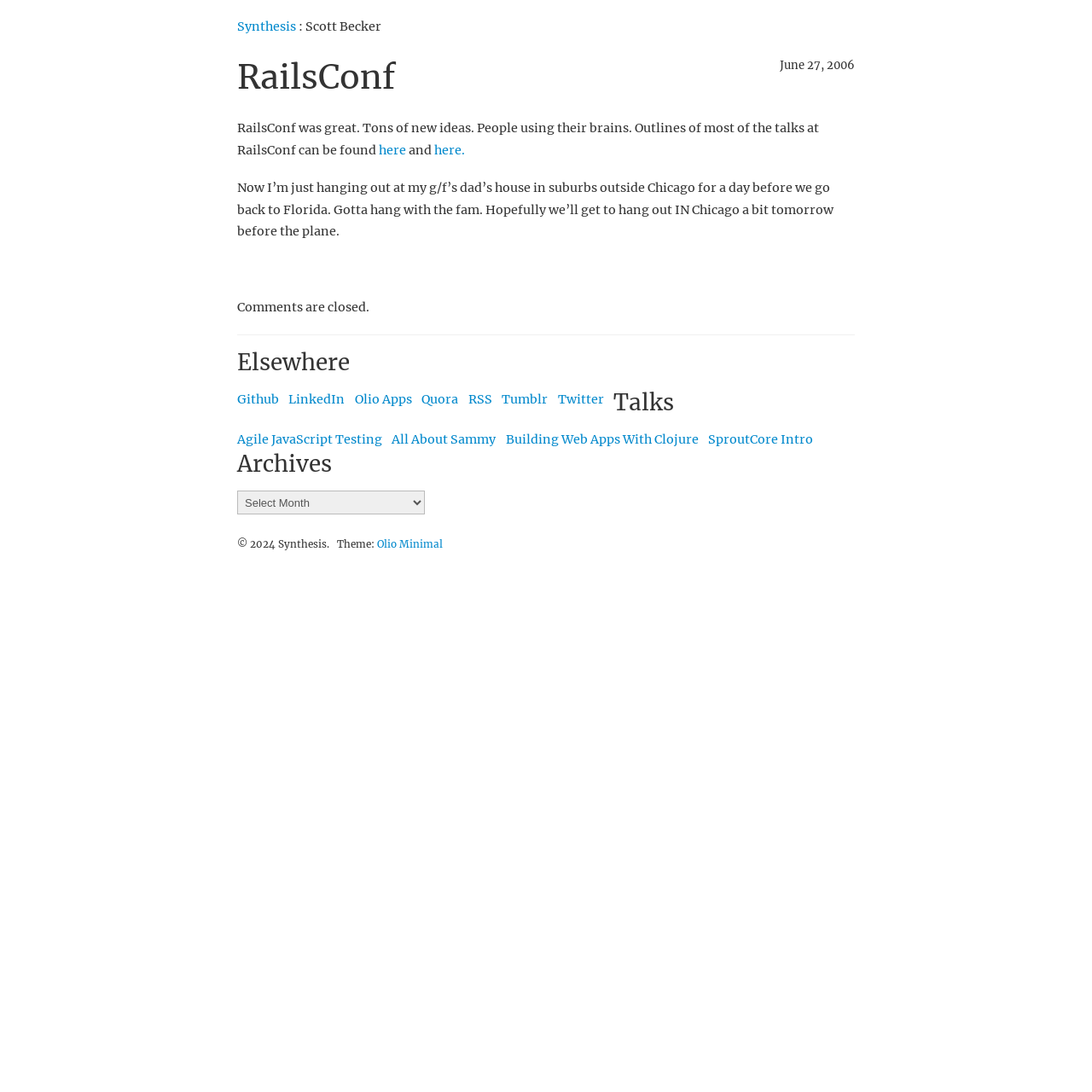Using the description "Olio Apps", predict the bounding box of the relevant HTML element.

[0.325, 0.358, 0.377, 0.372]